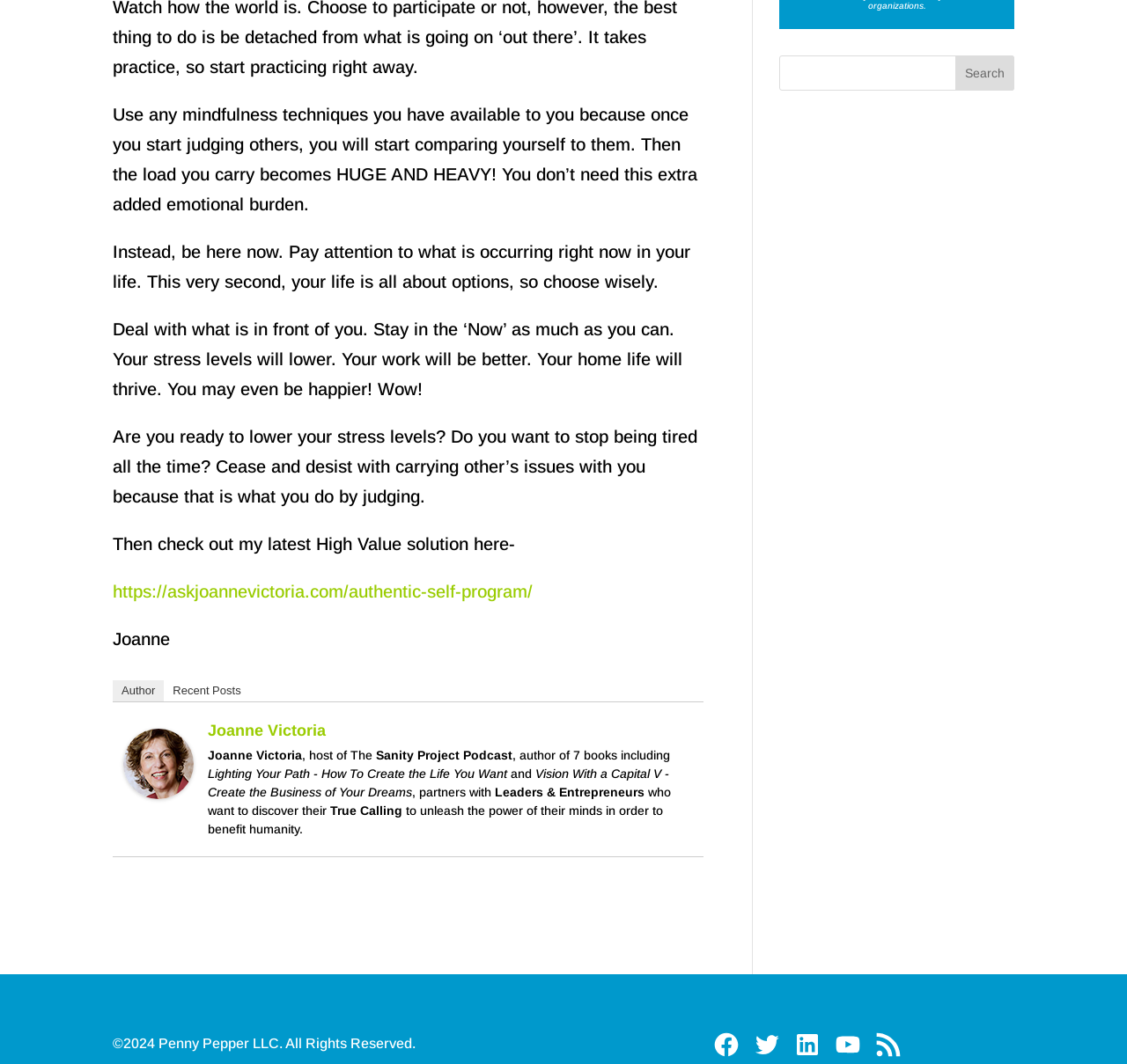Could you specify the bounding box coordinates for the clickable section to complete the following instruction: "Visit Joanne Victoria's homepage"?

[0.1, 0.592, 0.151, 0.61]